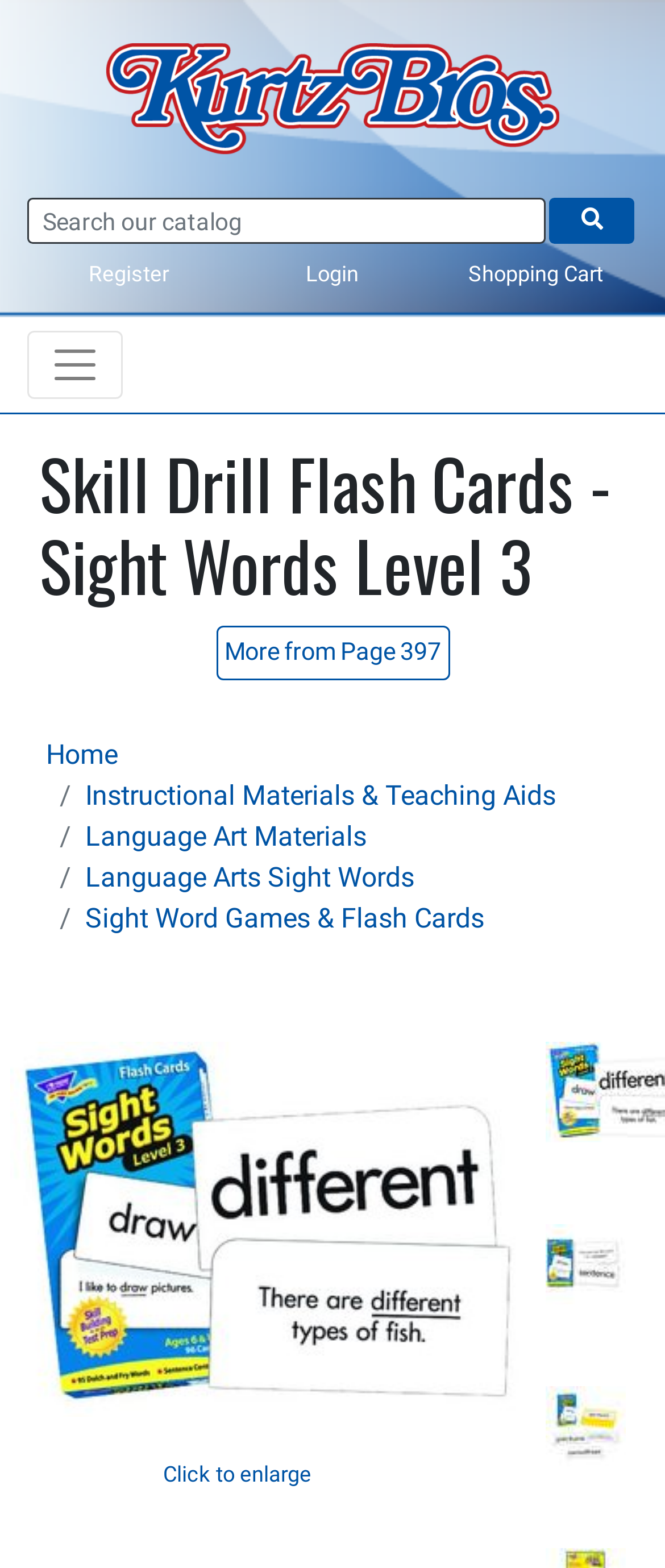What is the function of the button with a magnifying glass icon?
By examining the image, provide a one-word or phrase answer.

Search